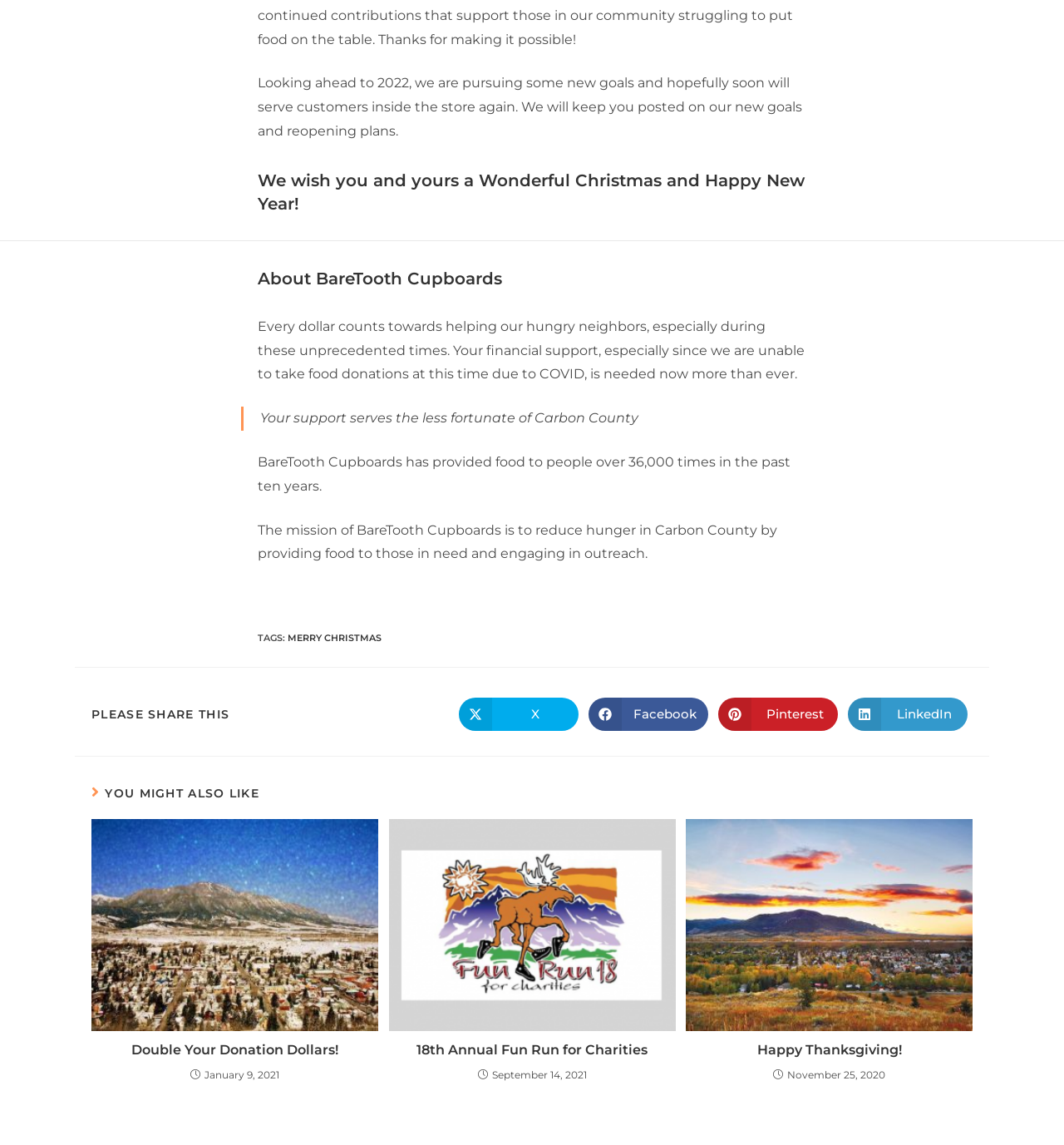Could you find the bounding box coordinates of the clickable area to complete this instruction: "Read more about the article 18th Annual Fun Run for Charities"?

[0.365, 0.715, 0.635, 0.901]